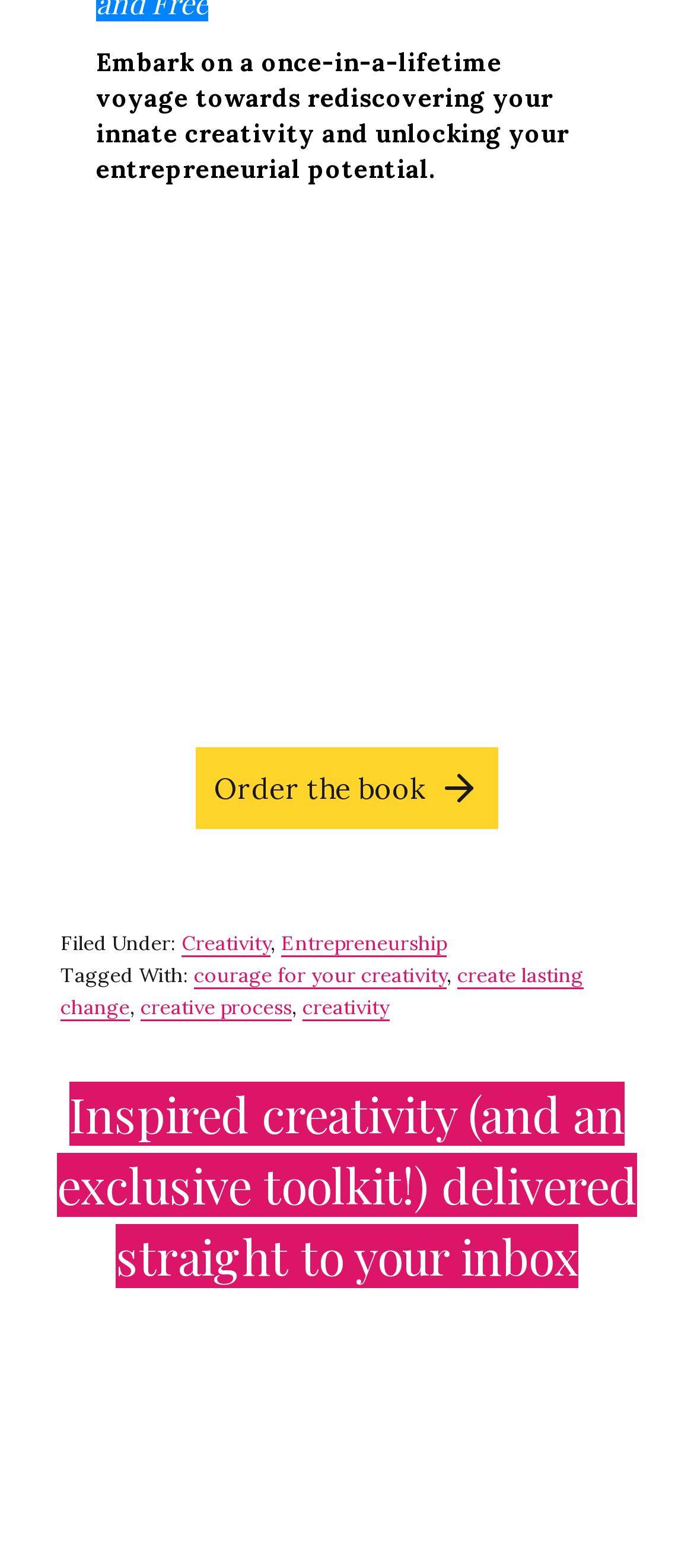Identify the bounding box for the described UI element: "create lasting change".

[0.087, 0.614, 0.841, 0.652]